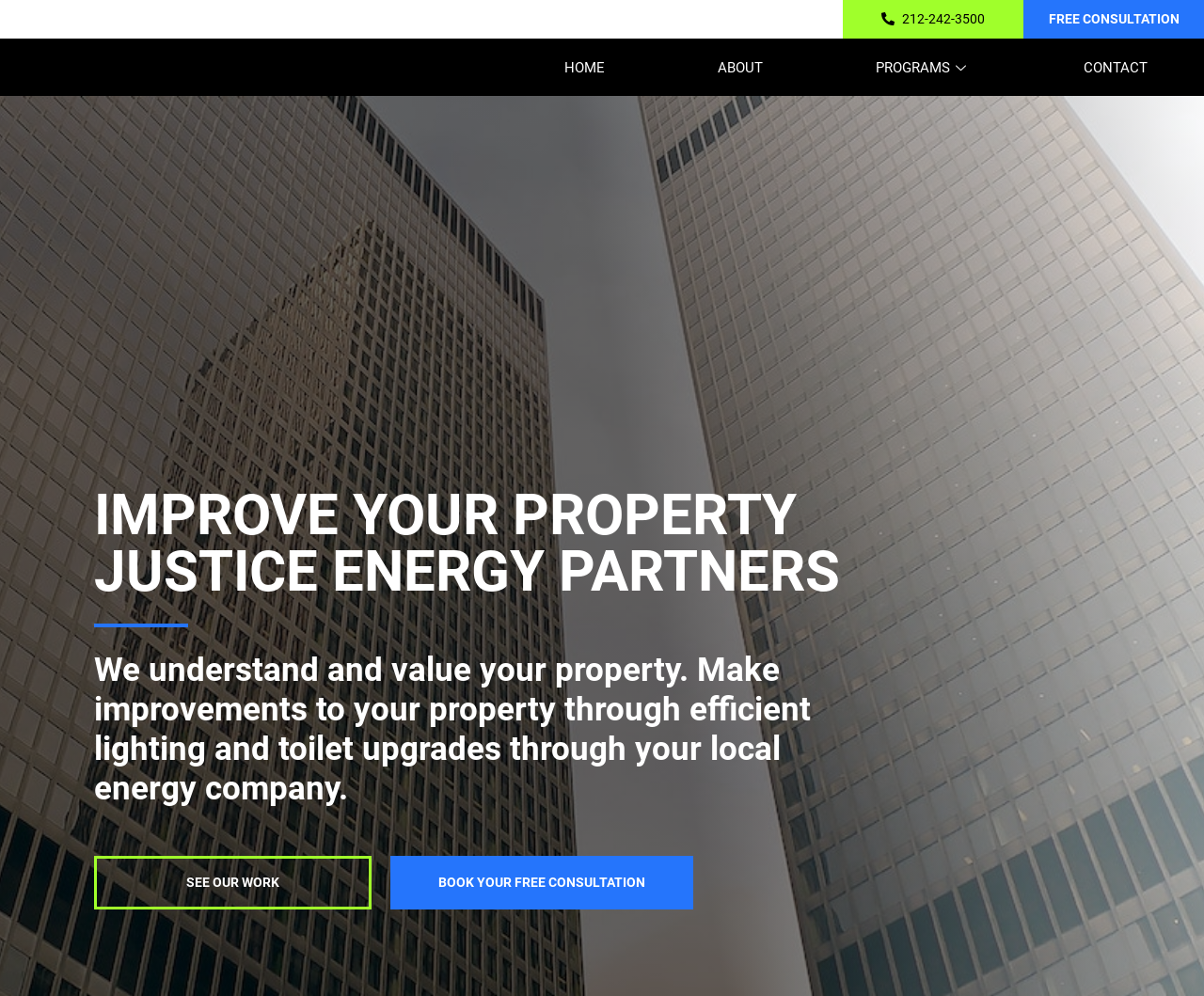What is the phone number to contact Justice Energy?
Using the image as a reference, answer with just one word or a short phrase.

212-242-3500